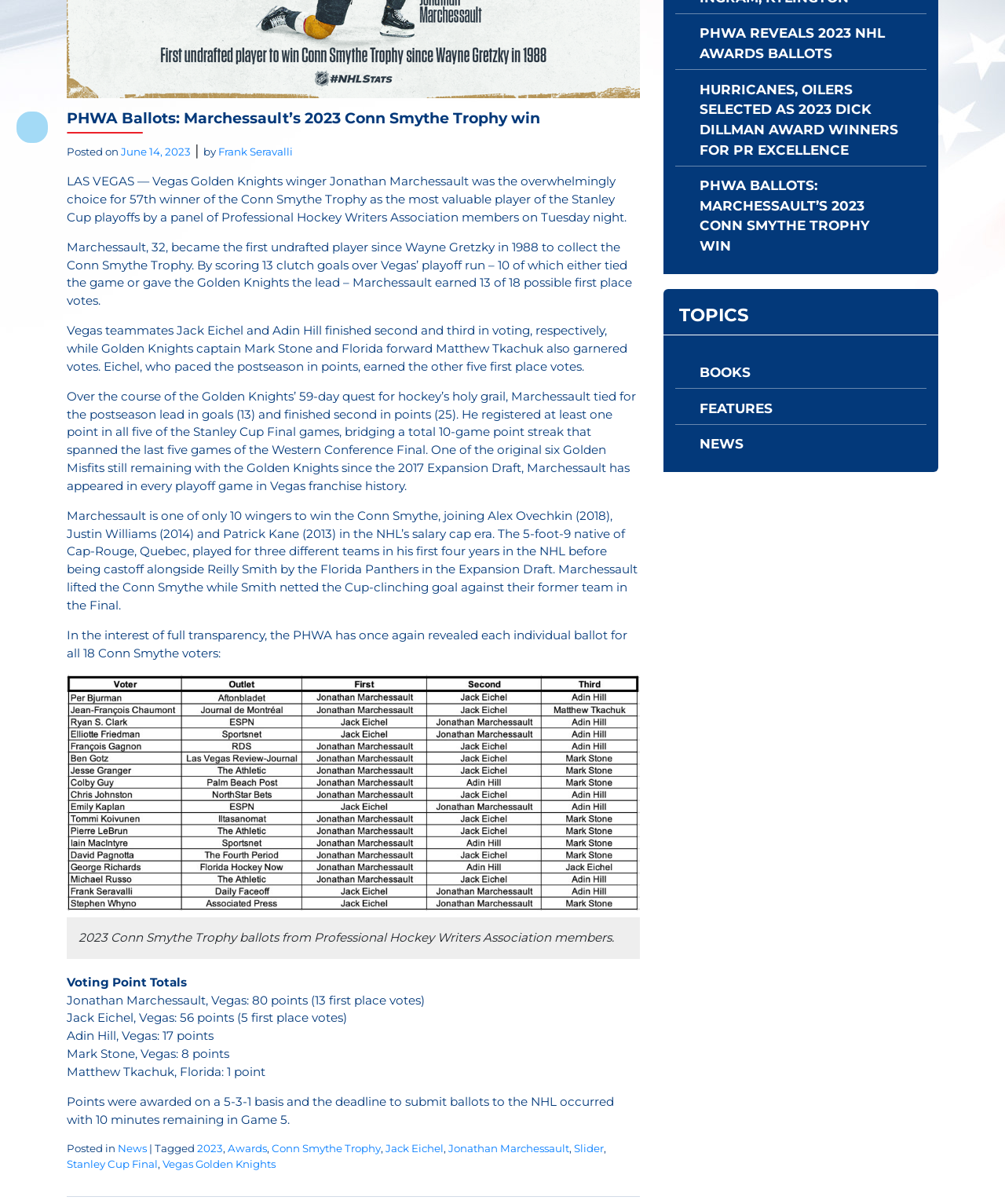Using the webpage screenshot, locate the HTML element that fits the following description and provide its bounding box: "Awards".

[0.227, 0.948, 0.266, 0.959]